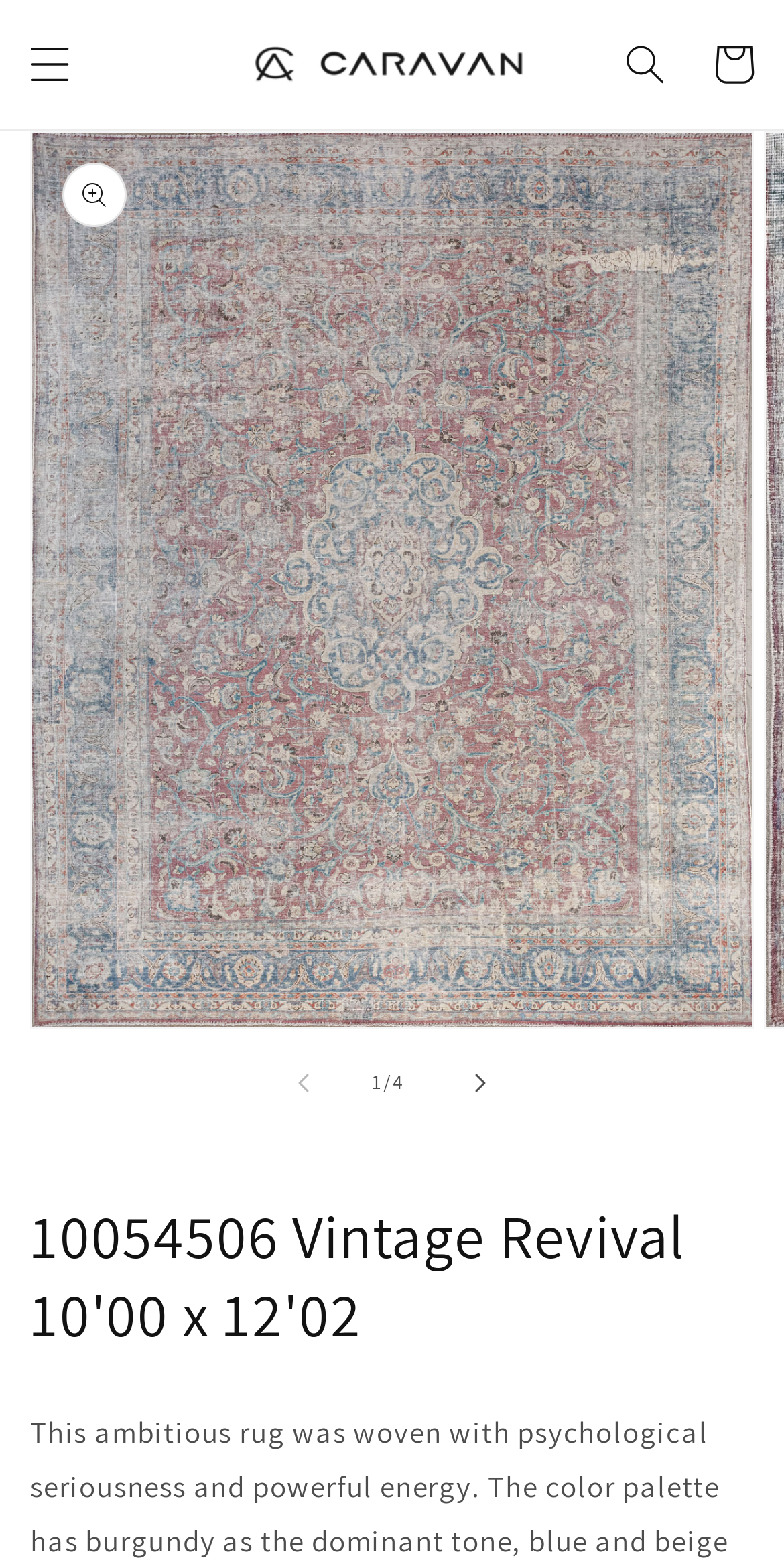Locate the bounding box of the UI element defined by this description: "parent_node: Cart". The coordinates should be given as four float numbers between 0 and 1, formatted as [left, top, right, bottom].

[0.289, 0.019, 0.711, 0.063]